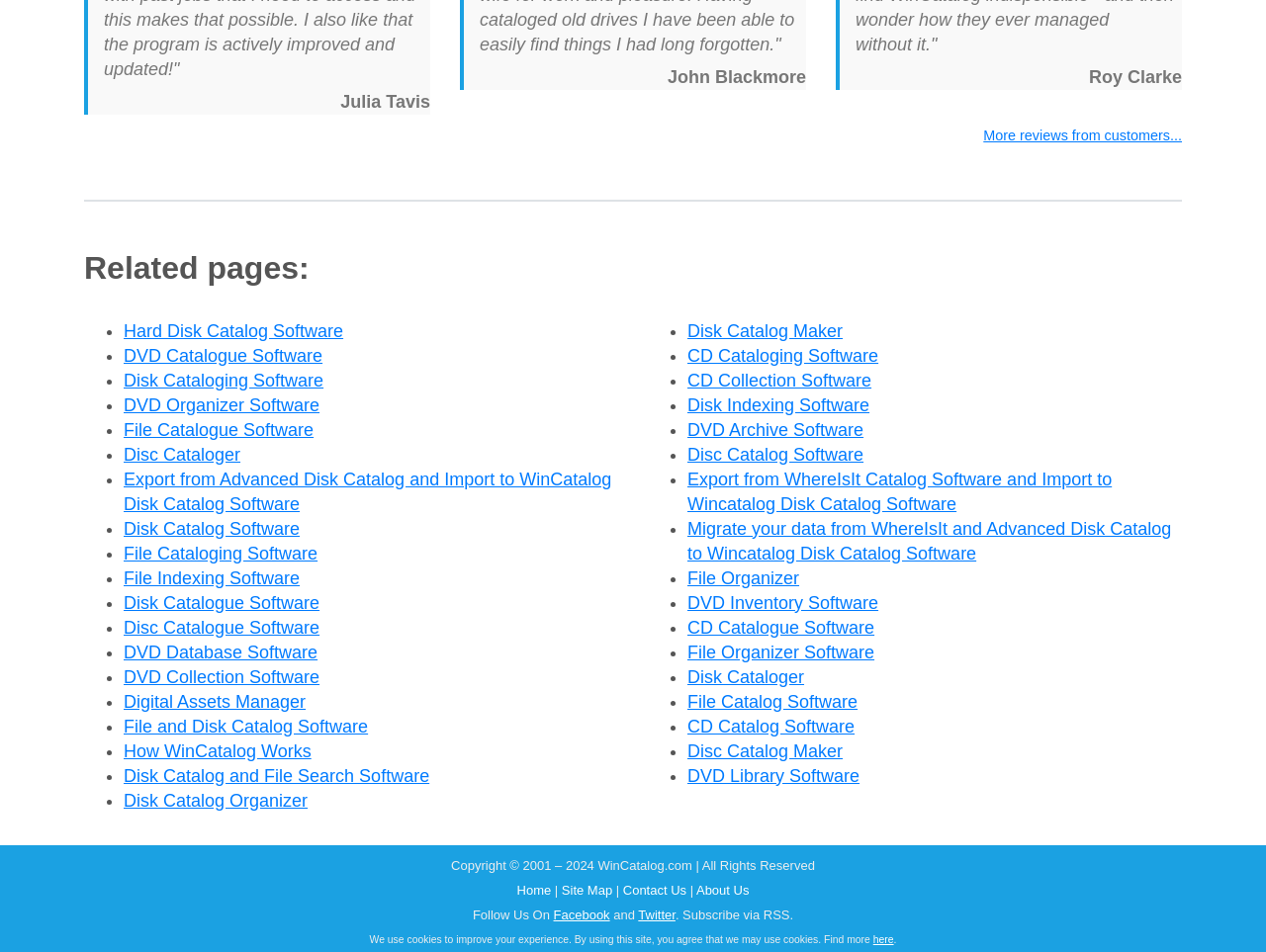Find the bounding box coordinates of the clickable element required to execute the following instruction: "Visit 'Hard Disk Catalog Software' page". Provide the coordinates as four float numbers between 0 and 1, i.e., [left, top, right, bottom].

[0.098, 0.337, 0.271, 0.358]